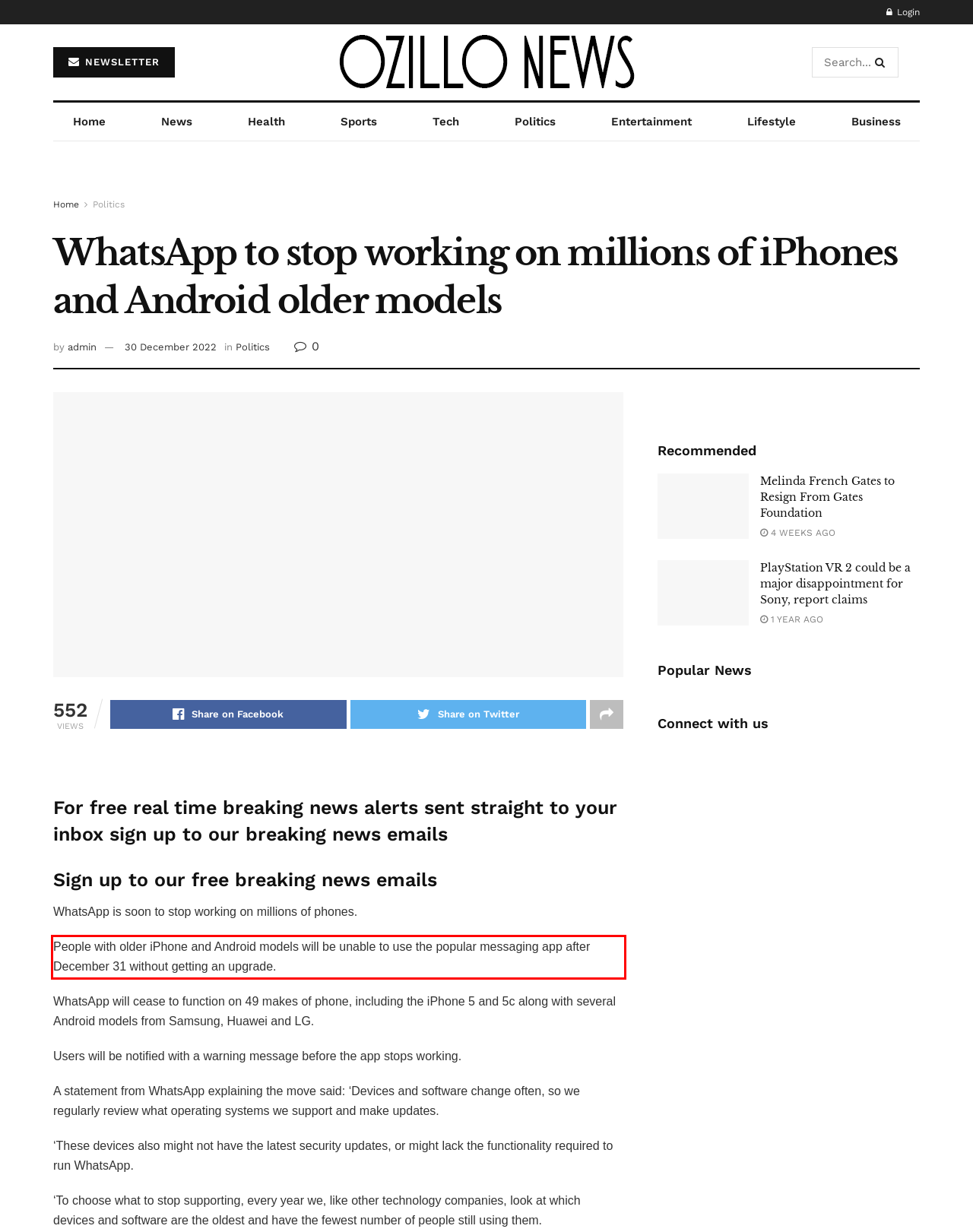Analyze the screenshot of the webpage that features a red bounding box and recognize the text content enclosed within this red bounding box.

People with older iPhone and Android models will be unable to use the popular messaging app after December 31 without getting an upgrade.